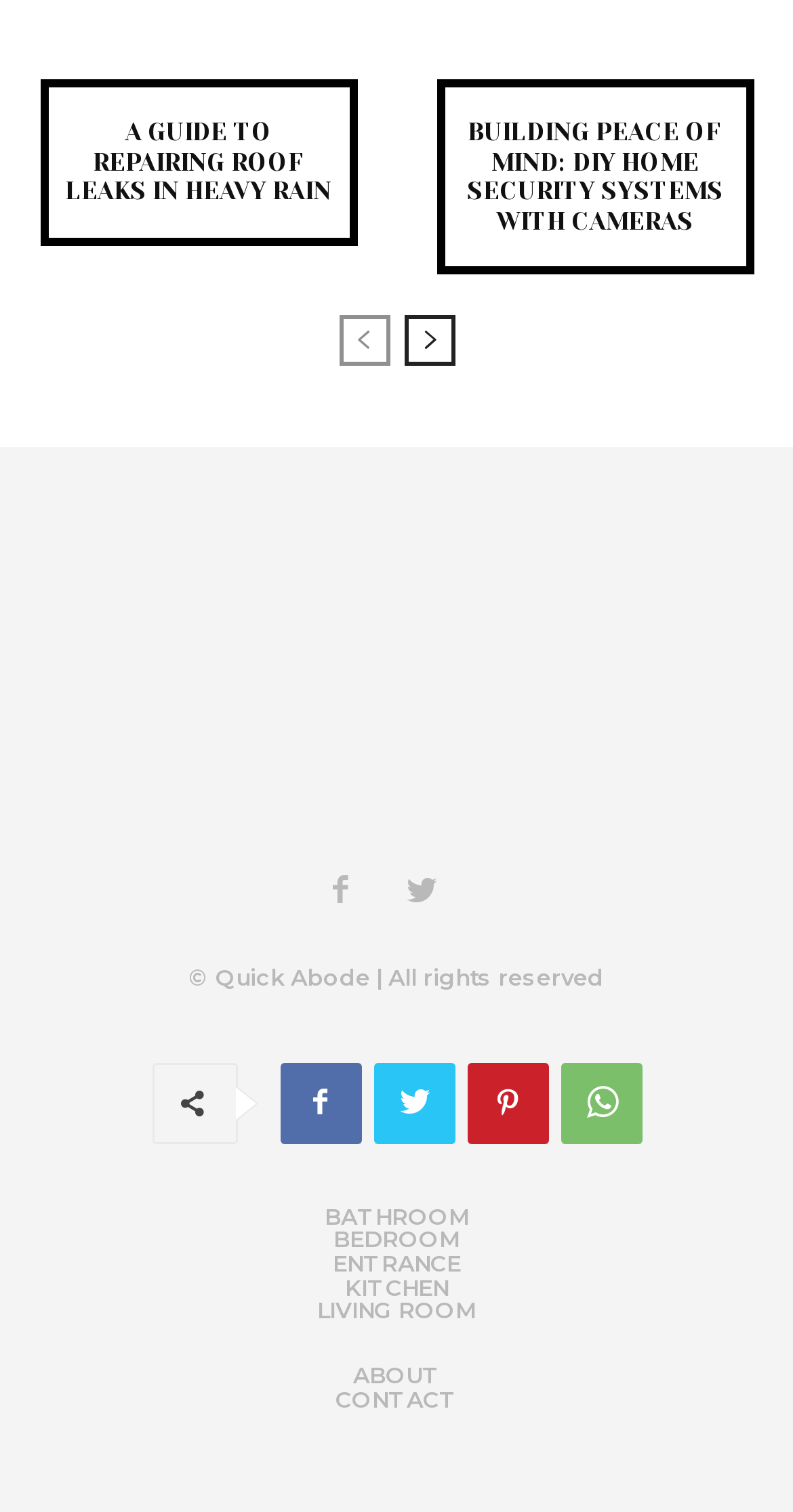Determine the bounding box coordinates of the area to click in order to meet this instruction: "contact us".

[0.423, 0.918, 0.577, 0.933]